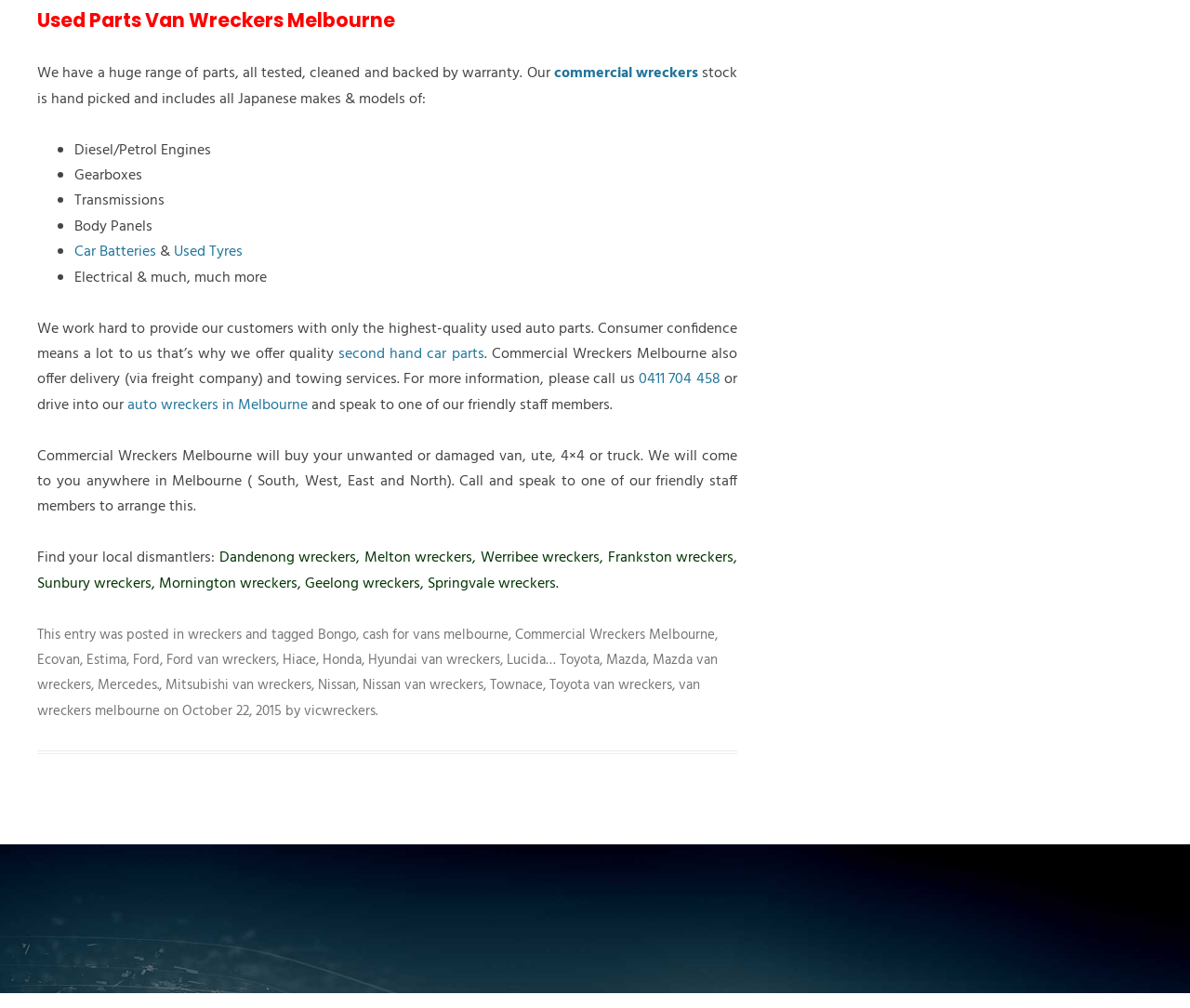What type of parts does Commercial Wreckers Melbourne offer?
Please ensure your answer is as detailed and informative as possible.

Based on the webpage content, Commercial Wreckers Melbourne offers a huge range of used auto parts, including diesel/petrol engines, gearboxes, transmissions, body panels, car batteries, used tyres, and electrical parts.